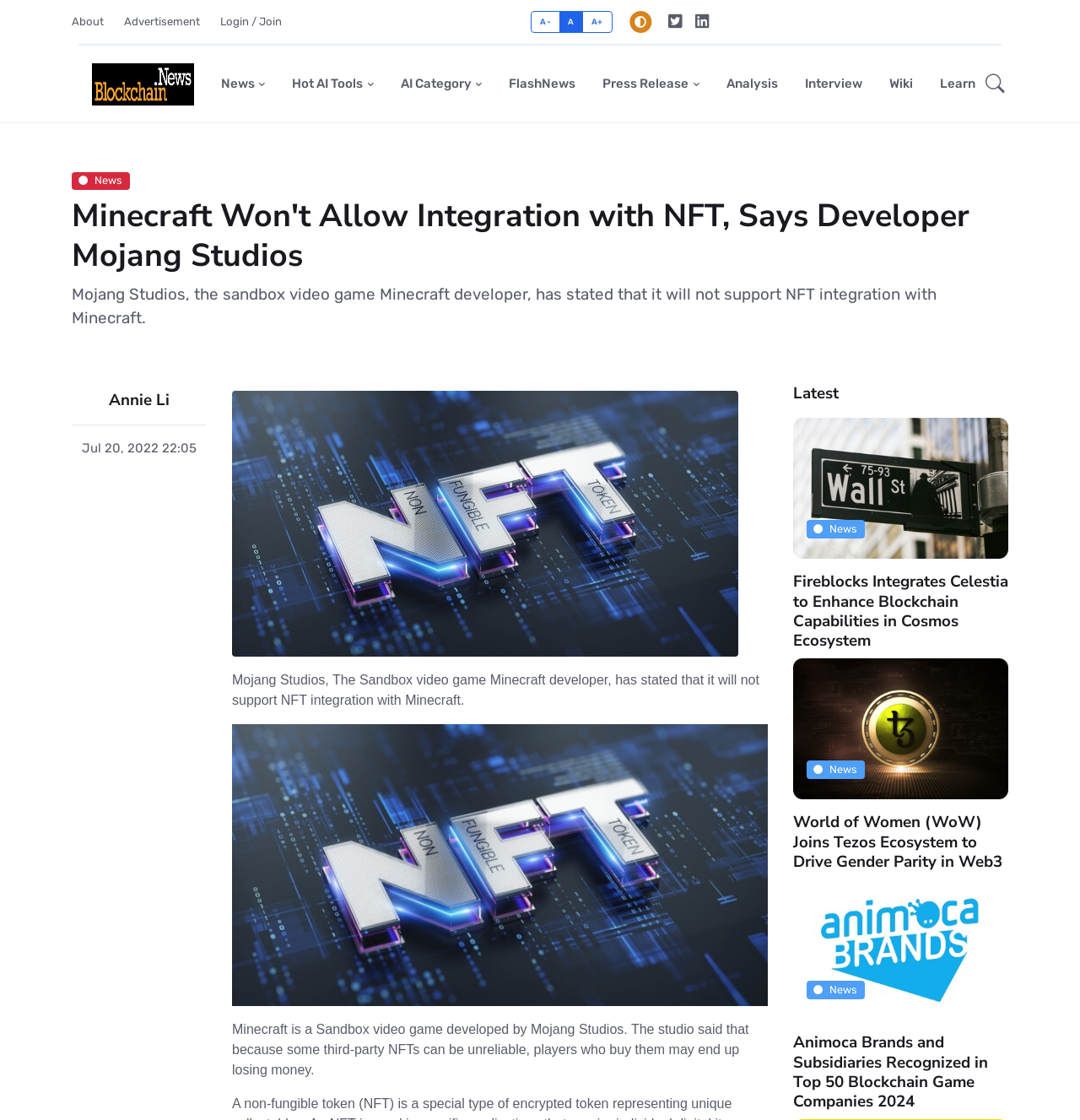Can you find and provide the main heading text of this webpage?

Minecraft Won't Allow Integration with NFT, Says Developer Mojang Studios